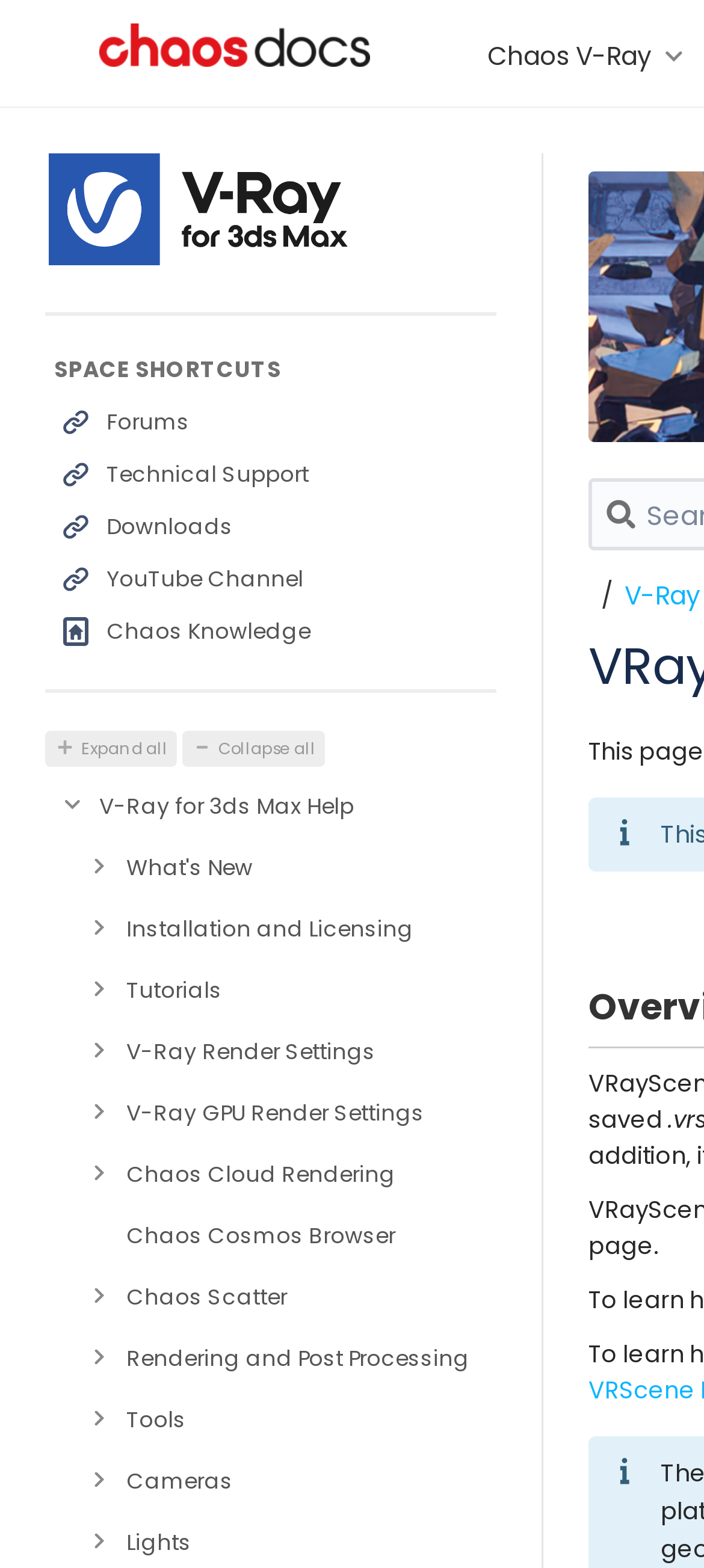Respond to the question below with a concise word or phrase:
What is the first link on the webpage?

Global Site